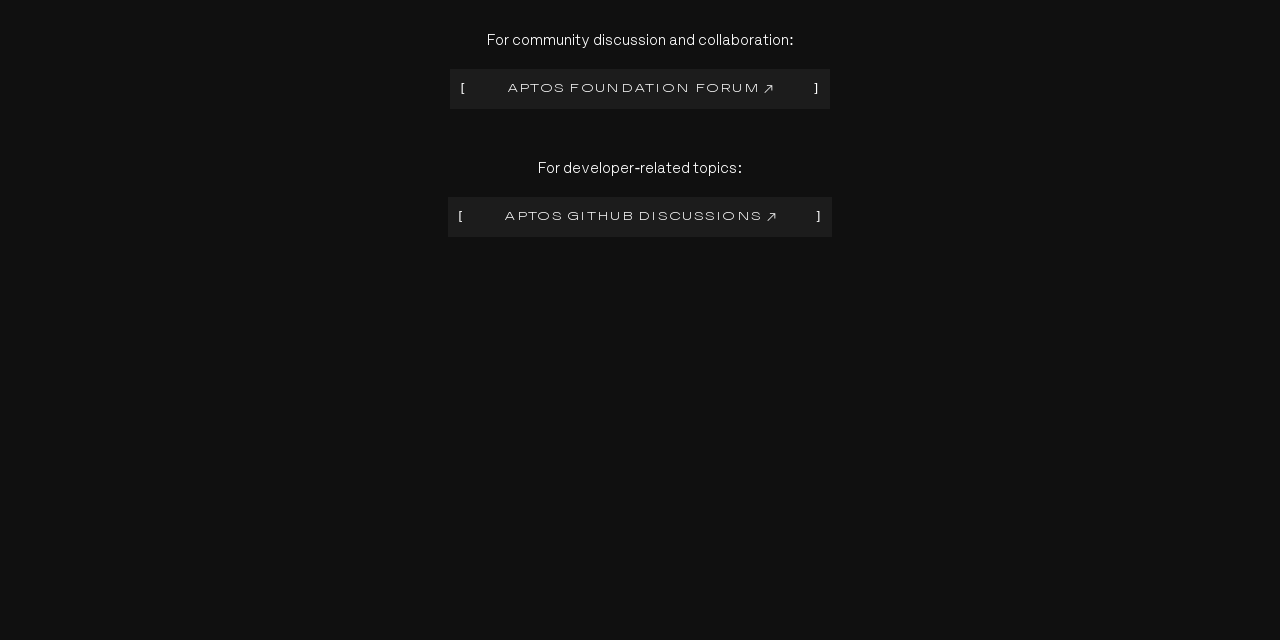Determine the bounding box for the described UI element: "[Aptos Github Discussions ]".

[0.35, 0.308, 0.65, 0.371]